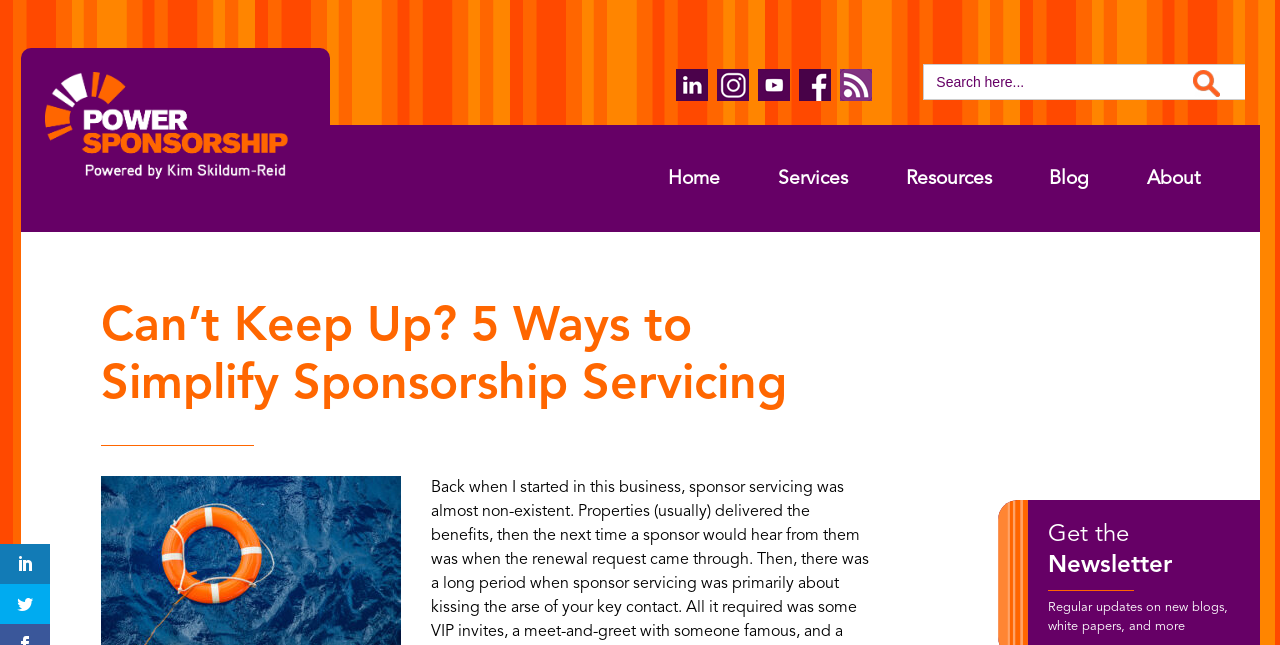Please answer the following question using a single word or phrase: 
What is the function of the button next to the search box?

Search Button